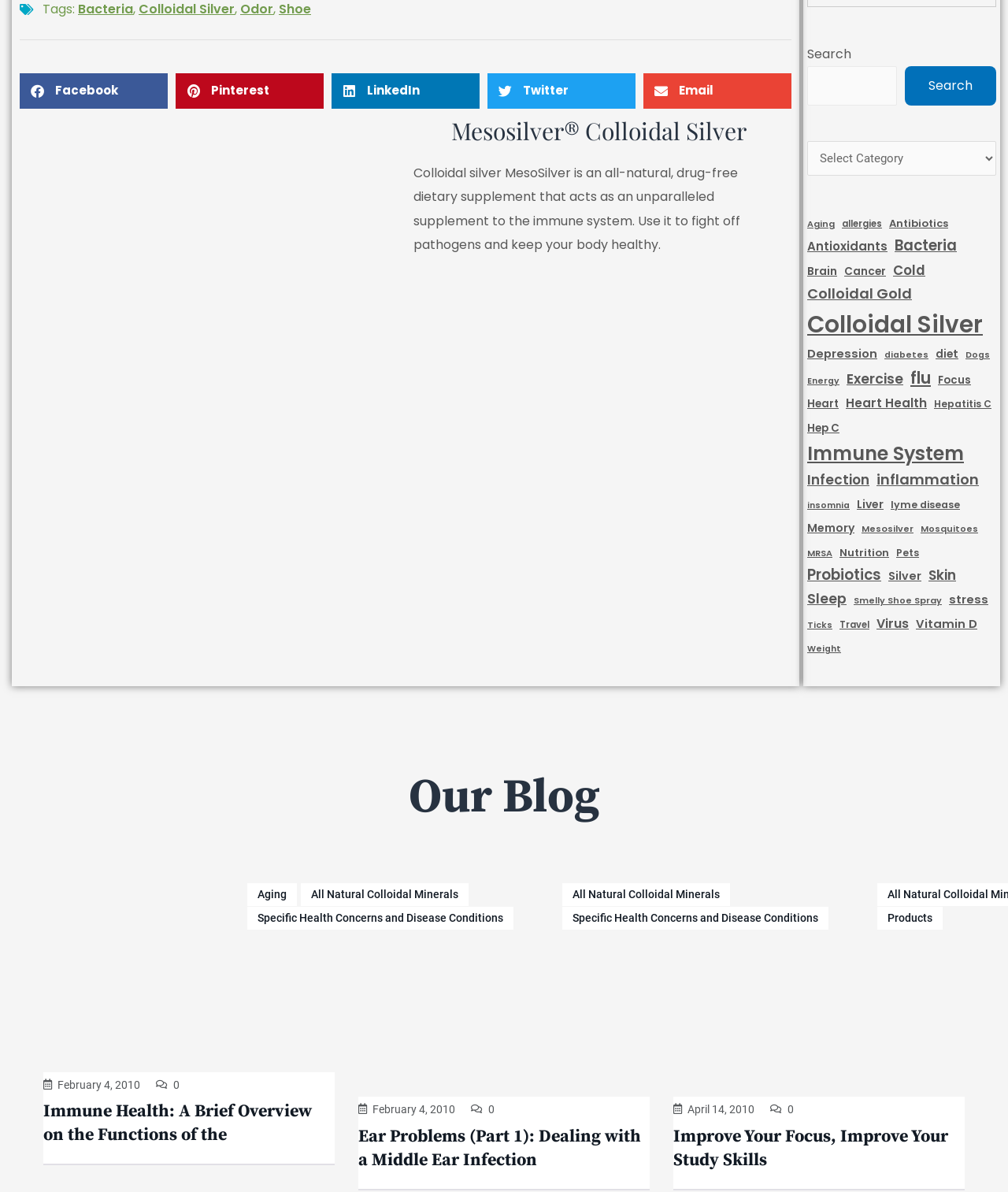Identify the bounding box coordinates for the UI element described as follows: alt="Colloidal silver Mesosilver best supplement". Use the format (top-left x, top-left y, bottom-right x, bottom-right y) and ensure all values are floating point numbers between 0 and 1.

[0.156, 0.098, 0.266, 0.296]